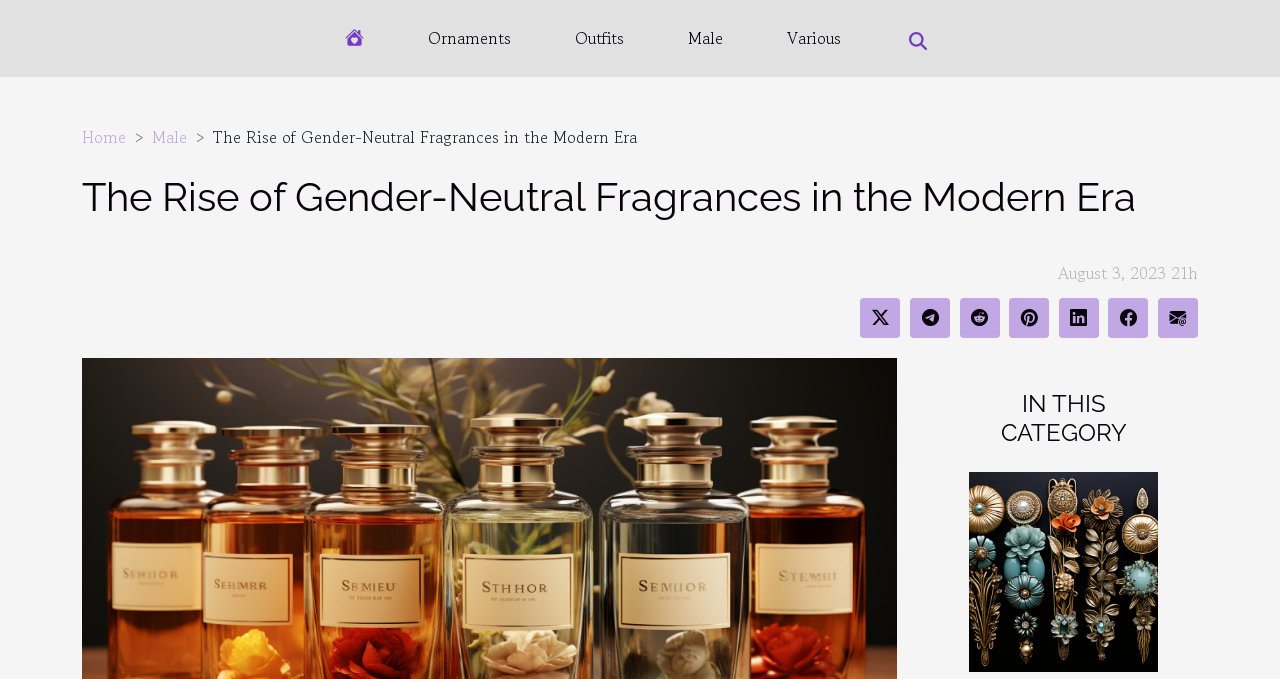Find the bounding box coordinates of the area that needs to be clicked in order to achieve the following instruction: "Follow on Facebook". The coordinates should be specified as four float numbers between 0 and 1, i.e., [left, top, right, bottom].

None